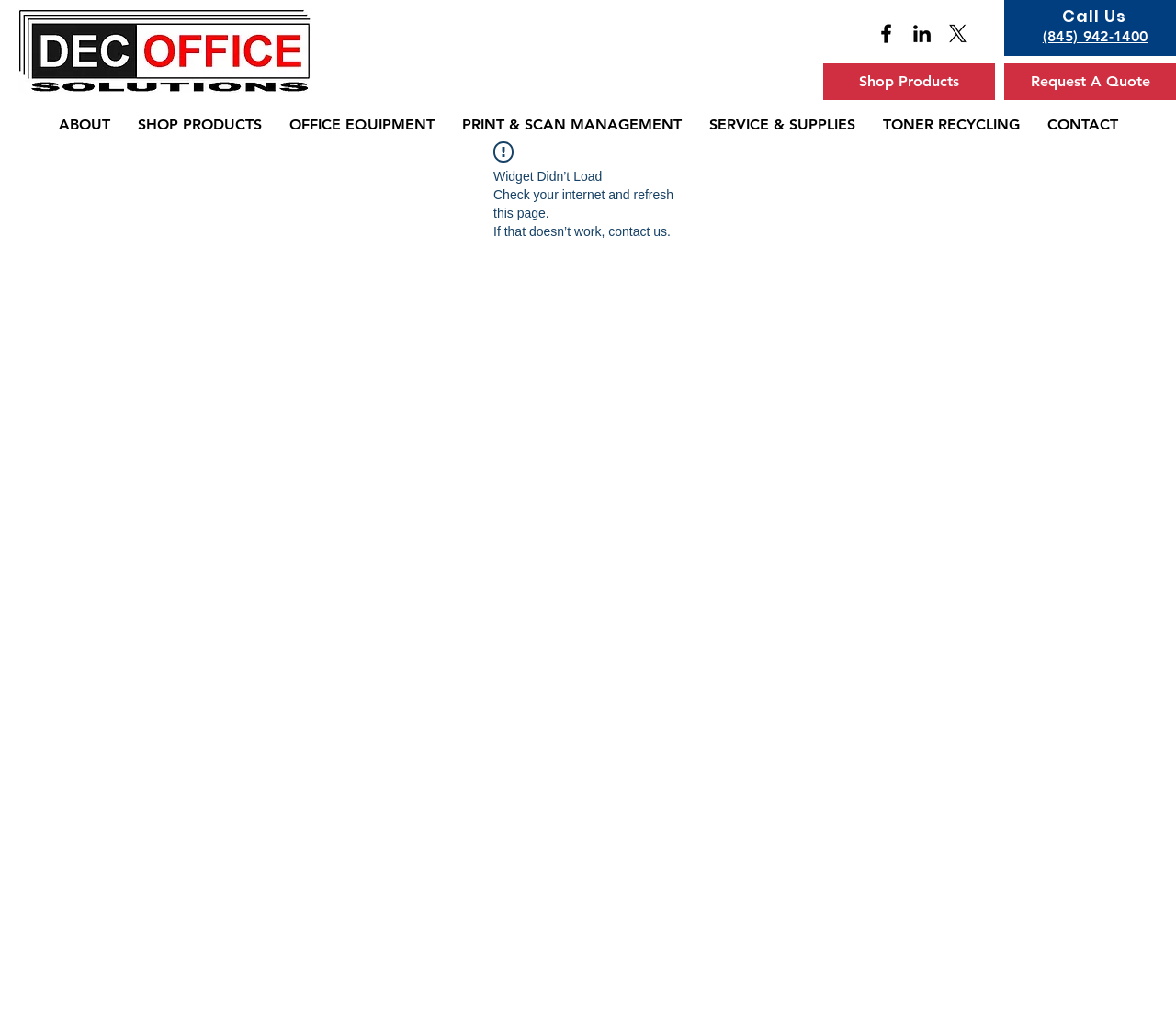Based on the image, please respond to the question with as much detail as possible:
What is the purpose of the 'Request A Quote' link?

I inferred the purpose of the 'Request A Quote' link by its name and its position on the webpage, which suggests that it is a call-to-action for customers to request a quote for a product or service.